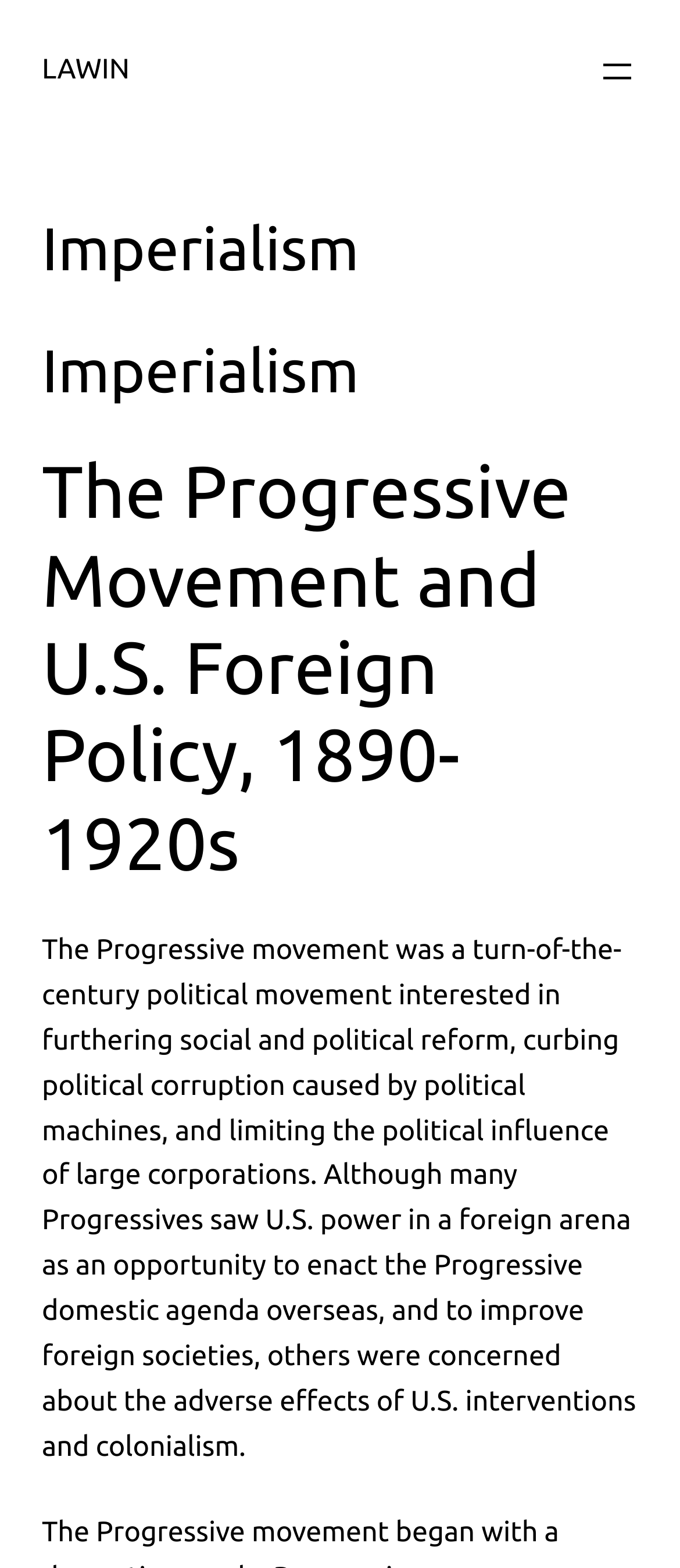Given the webpage screenshot and the description, determine the bounding box coordinates (top-left x, top-left y, bottom-right x, bottom-right y) that define the location of the UI element matching this description: aria-label="Advertisement" name="aswift_1" title="Advertisement"

None